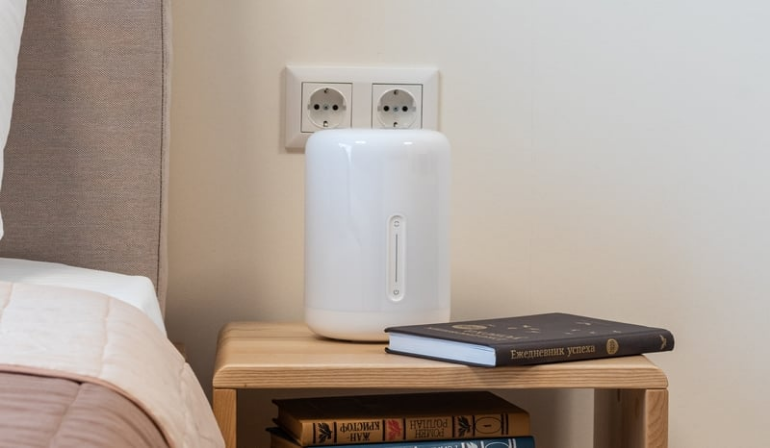What is the material of the bedside table?
Using the image, answer in one word or phrase.

Wood